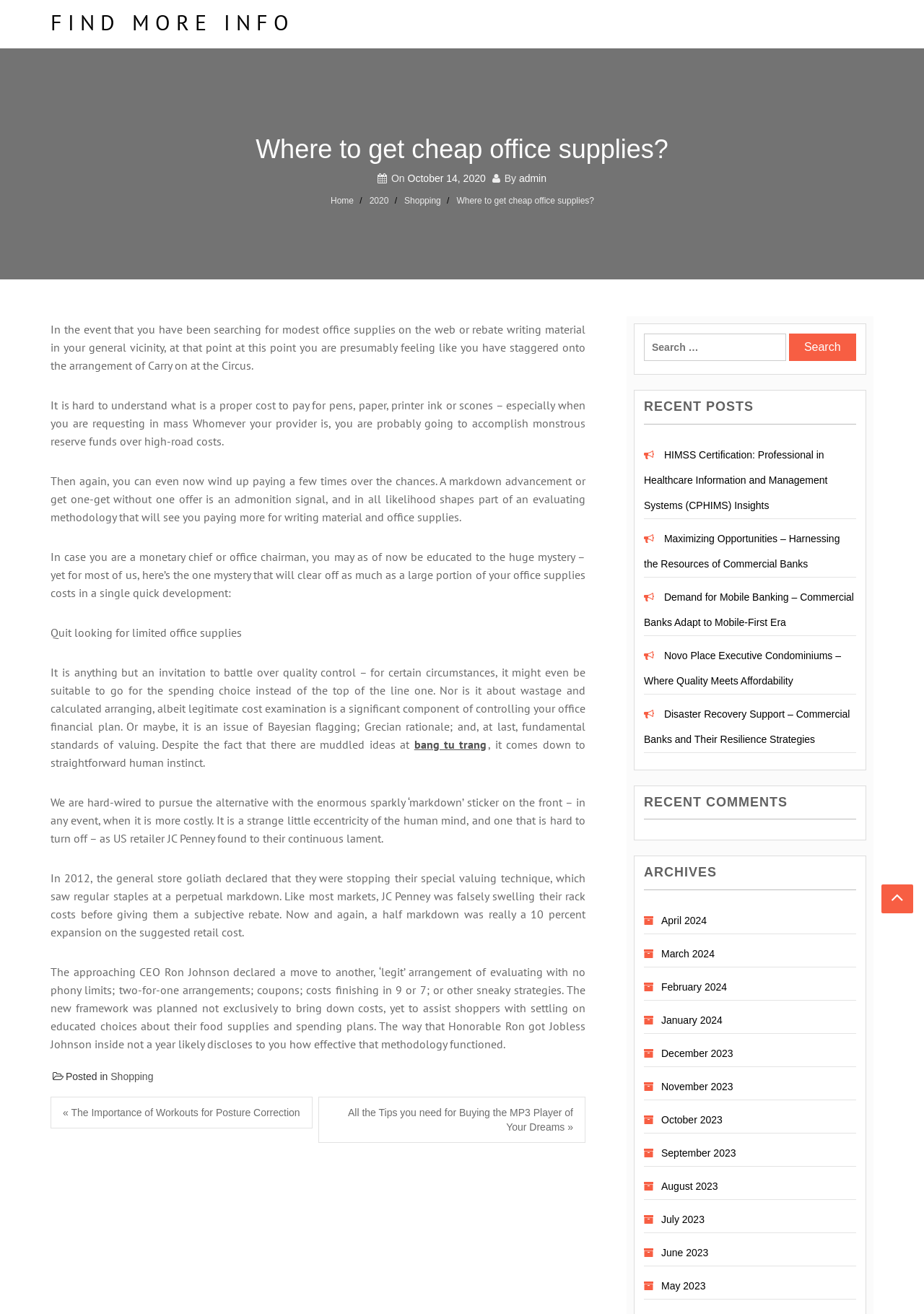Specify the bounding box coordinates for the region that must be clicked to perform the given instruction: "Read 'The Importance of Workouts for Posture Correction'".

[0.055, 0.834, 0.338, 0.859]